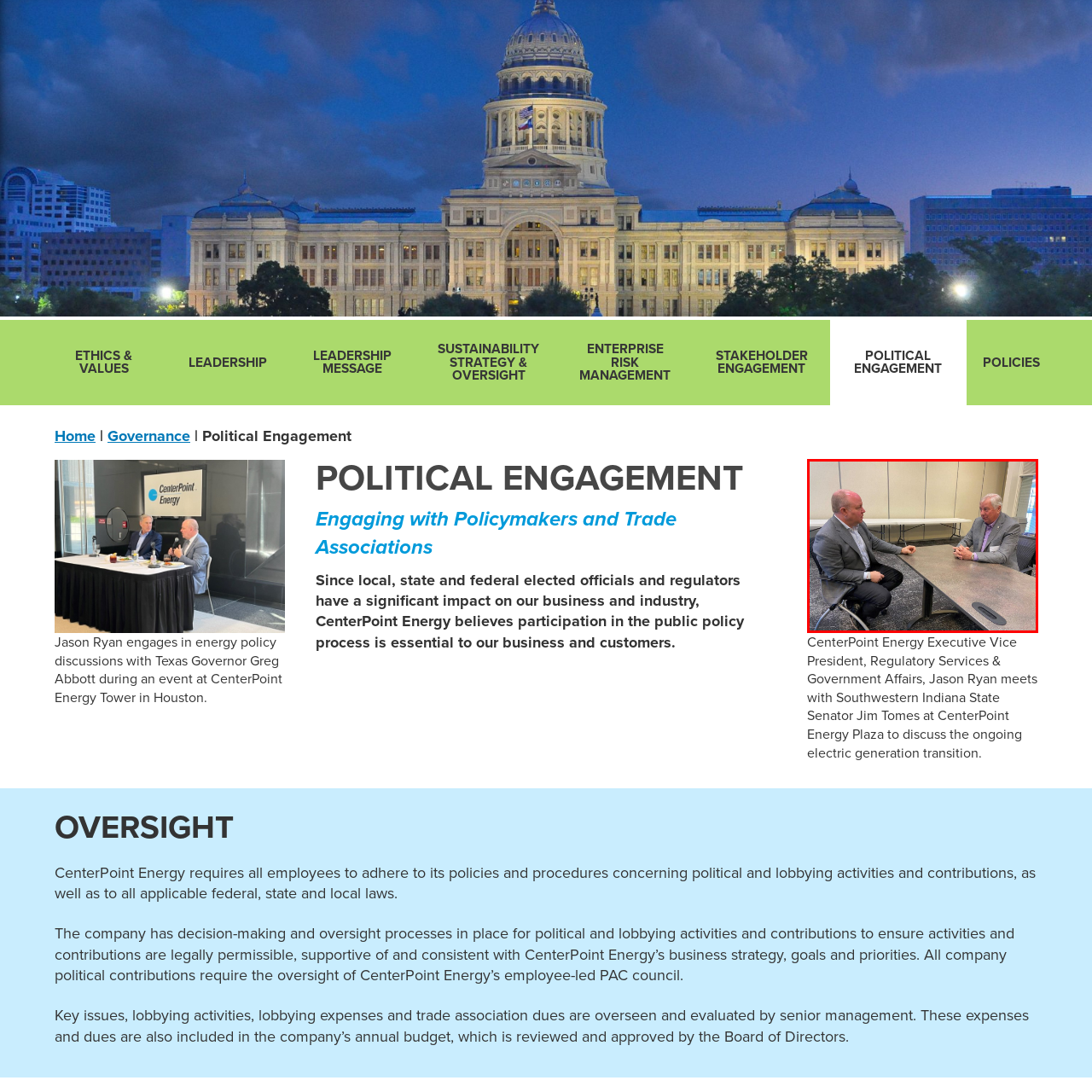What is the gentleman on the right doing with his hands?
Examine the image highlighted by the red bounding box and answer briefly with one word or a short phrase.

Gesturing